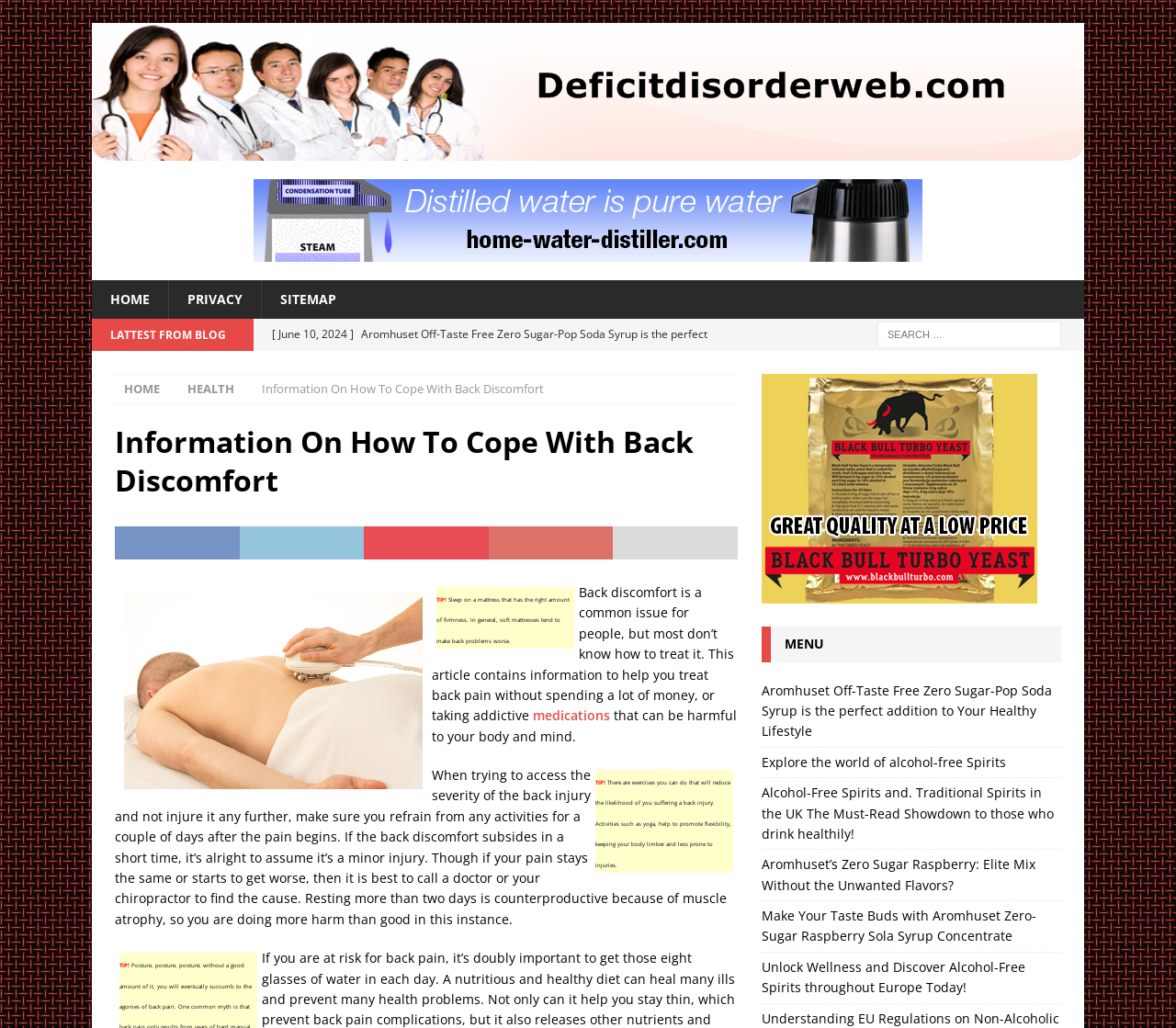Please find the bounding box coordinates of the clickable region needed to complete the following instruction: "Learn about coping with back discomfort". The bounding box coordinates must consist of four float numbers between 0 and 1, i.e., [left, top, right, bottom].

[0.098, 0.411, 0.627, 0.495]